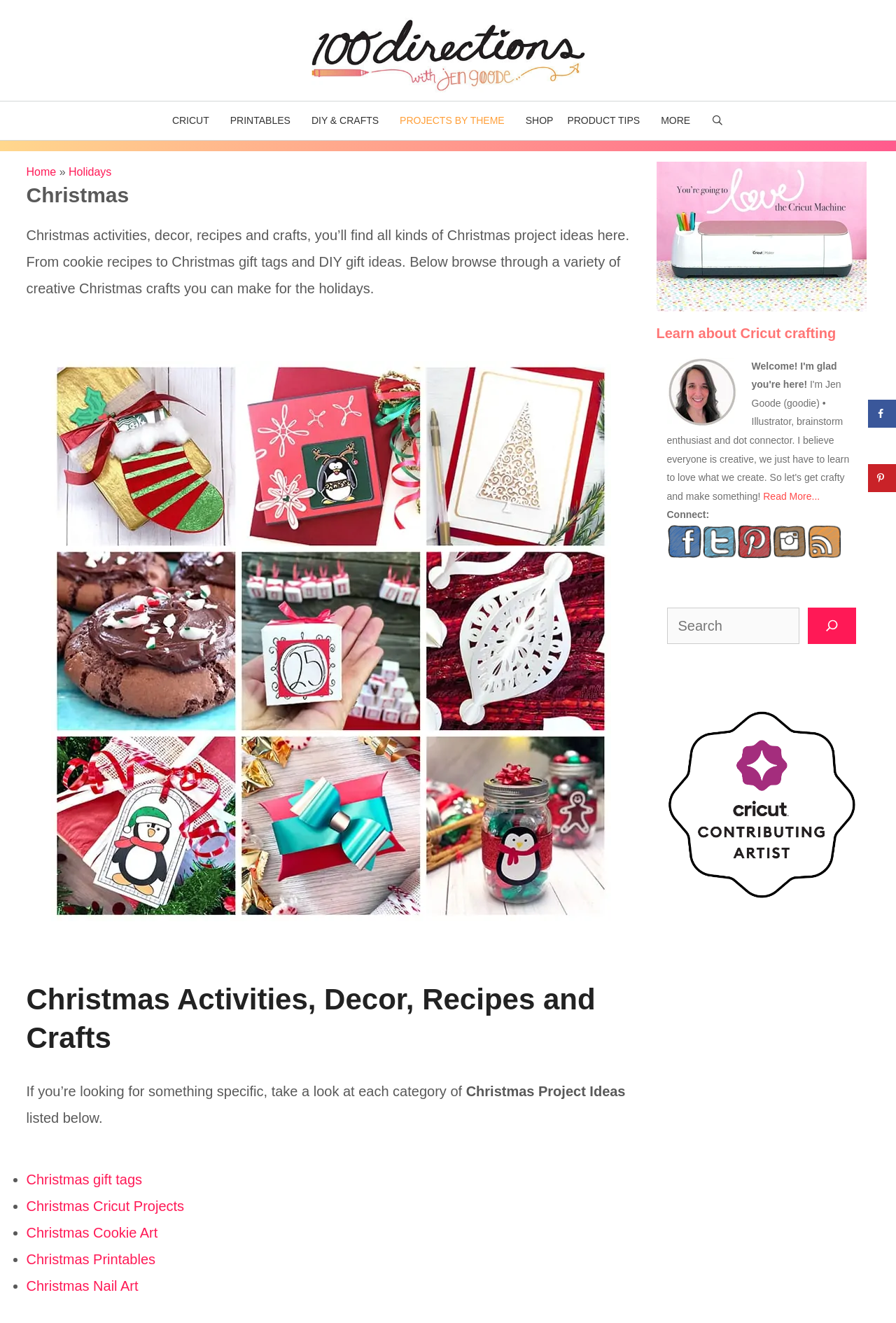Find the bounding box coordinates for the area you need to click to carry out the instruction: "Click on the 'CRICUT' link". The coordinates should be four float numbers between 0 and 1, indicated as [left, top, right, bottom].

[0.184, 0.077, 0.249, 0.106]